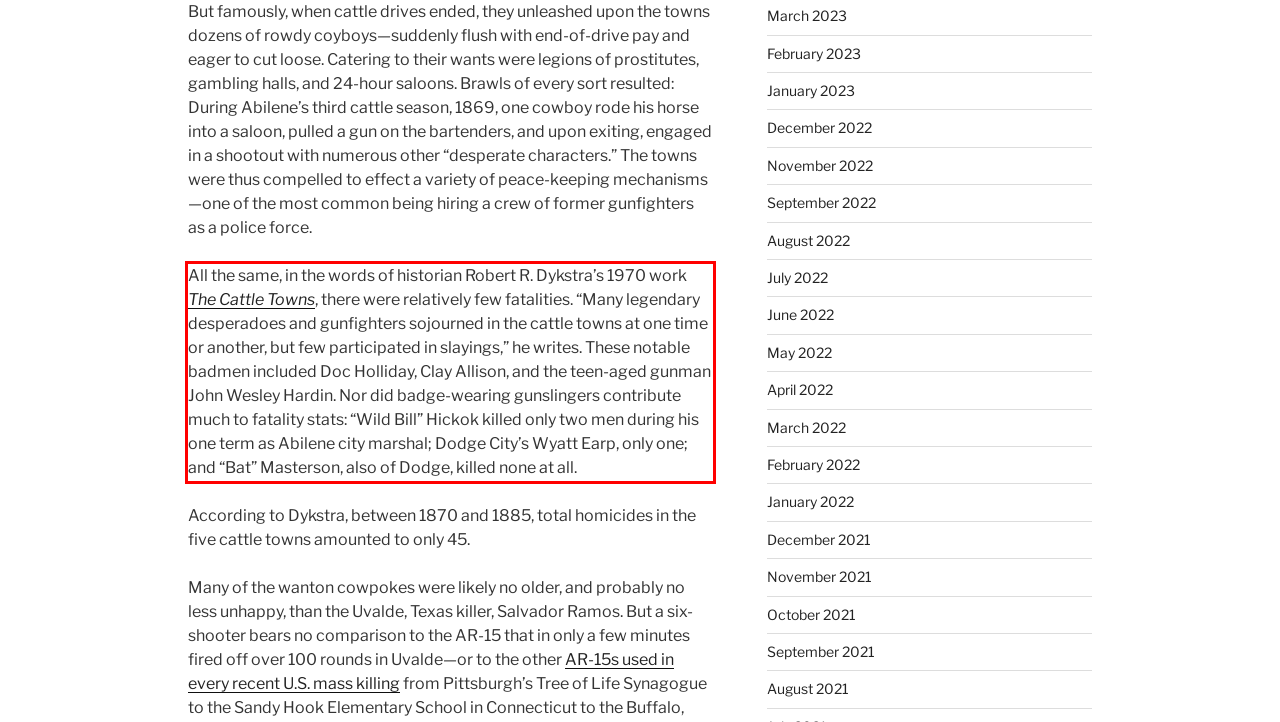Examine the webpage screenshot and use OCR to recognize and output the text within the red bounding box.

All the same, in the words of historian Robert R. Dykstra’s 1970 work The Cattle Towns, there were relatively few fatalities. “Many legendary desperadoes and gunfighters sojourned in the cattle towns at one time or another, but few participated in slayings,” he writes. These notable badmen included Doc Holliday, Clay Allison, and the teen-aged gunman John Wesley Hardin. Nor did badge-wearing gunslingers contribute much to fatality stats: “Wild Bill” Hickok killed only two men during his one term as Abilene city marshal; Dodge City’s Wyatt Earp, only one; and “Bat” Masterson, also of Dodge, killed none at all.